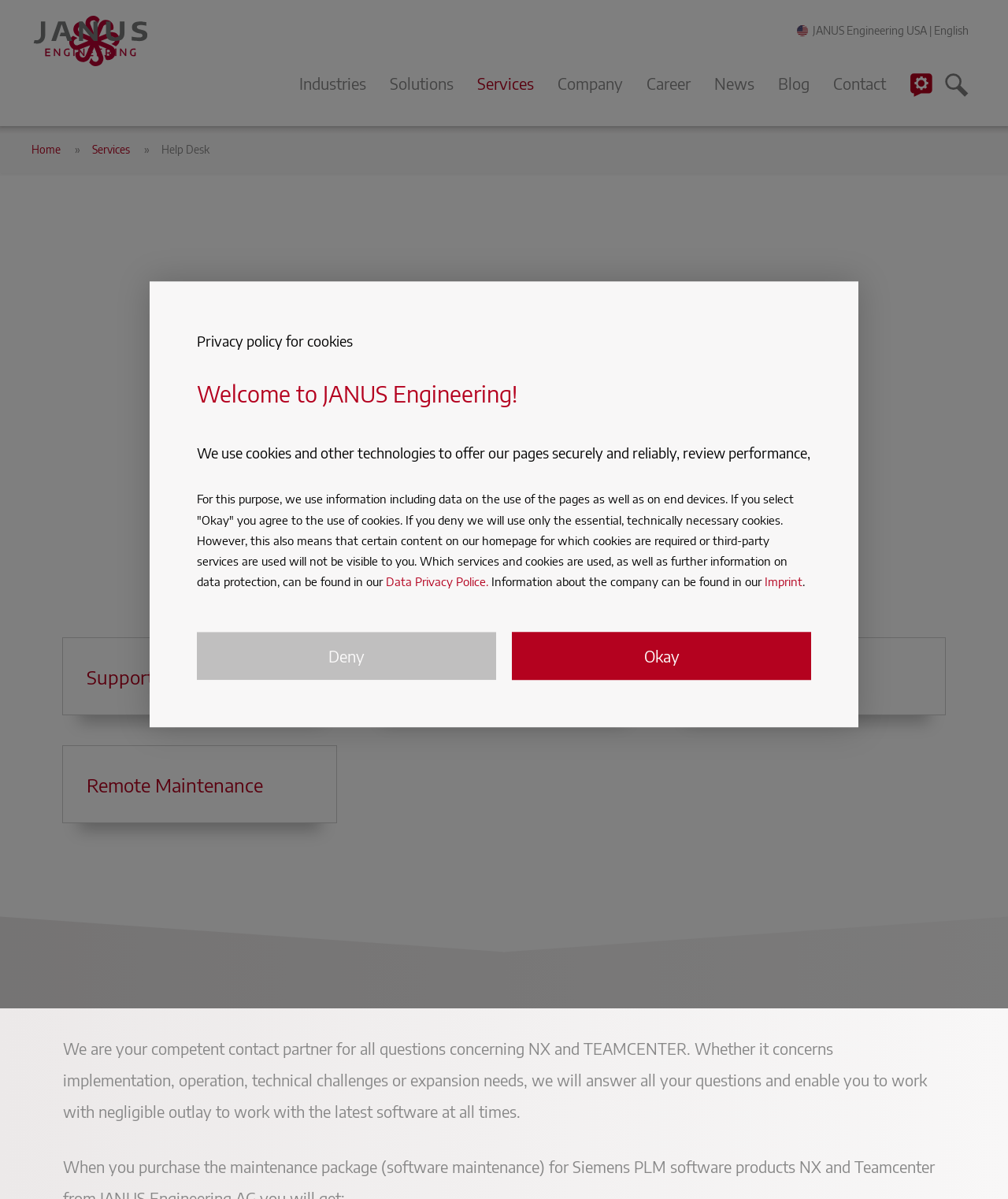Please answer the following question as detailed as possible based on the image: 
What are the three options available under Support?

I found the three options available under Support by looking at the links on the page, which are labeled 'Upload', 'Downloads', and 'Remote Maintenance'. These options are likely related to supporting users with their NX and TEAMCENTER needs.